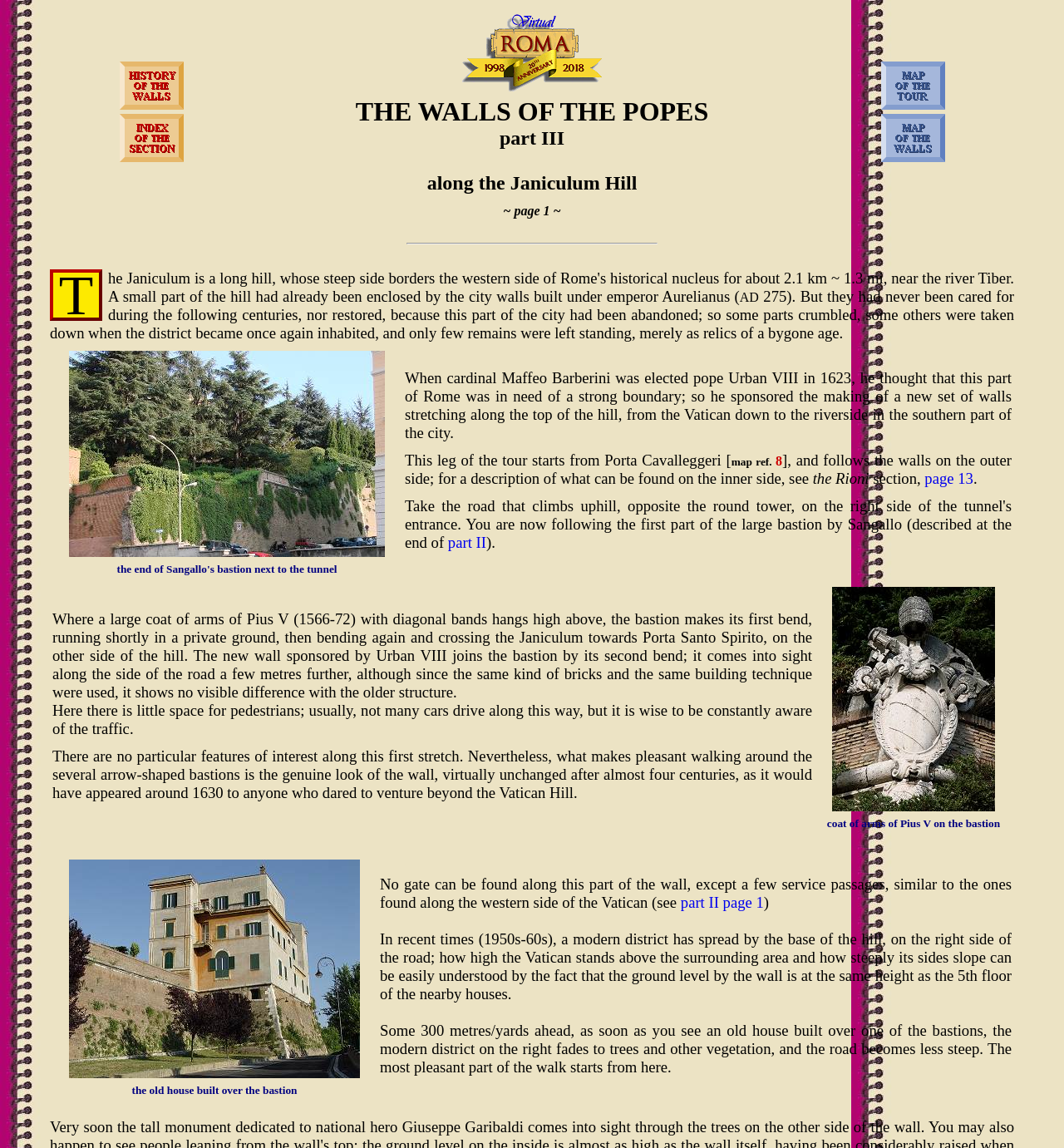Use a single word or phrase to answer the question:
Where is the coat of arms of Pius V located?

On the bastion